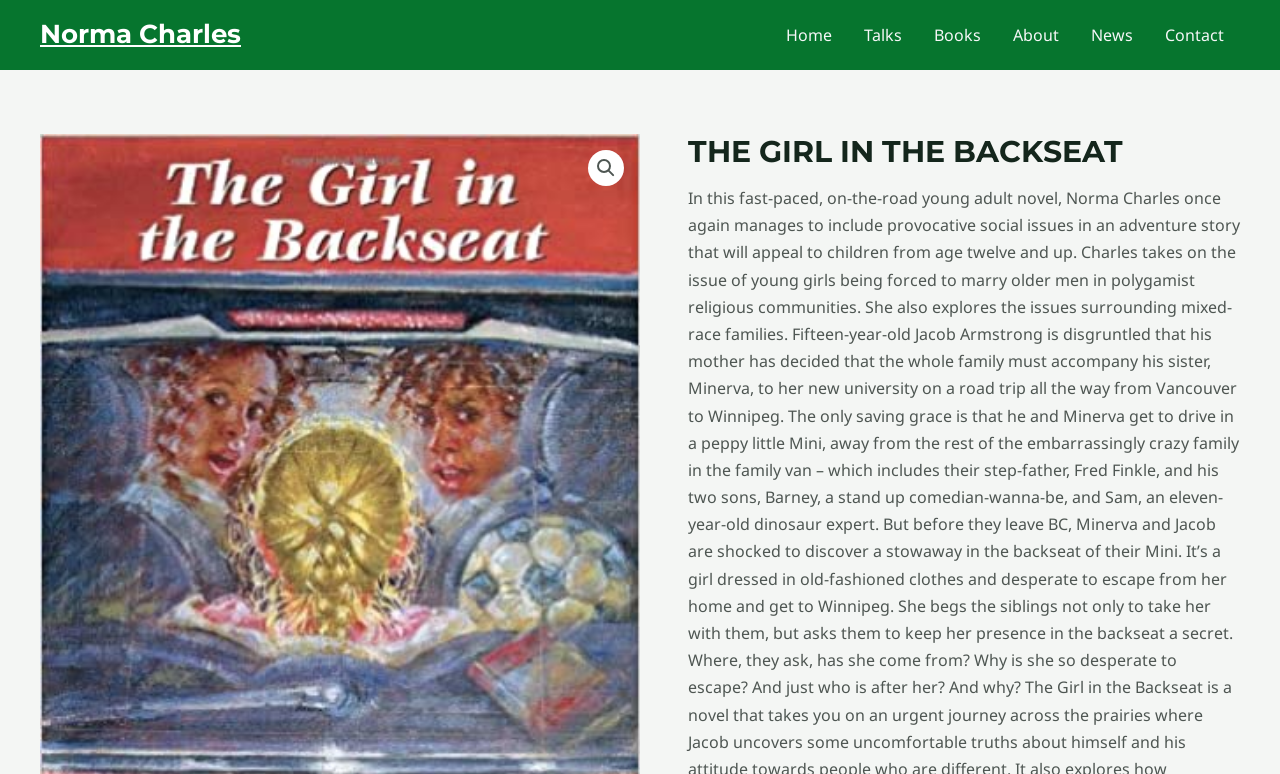Create a detailed summary of all the visual and textual information on the webpage.

The webpage is about a young adult novel titled "The Girl in the Backseat" by Norma Charles. At the top-left corner, there is a link to the author's name, Norma Charles. 

On the top-right side, there is a site navigation menu with six links: Home, Talks, Books, About, News, and Contact, arranged horizontally from left to right. 

Below the navigation menu, there is a search icon, represented by a magnifying glass emoji, located near the top-center of the page. 

The main title of the book, "THE GIRL IN THE BACKSEAT", is prominently displayed in a large font size, spanning across the top section of the page, below the navigation menu and the search icon.